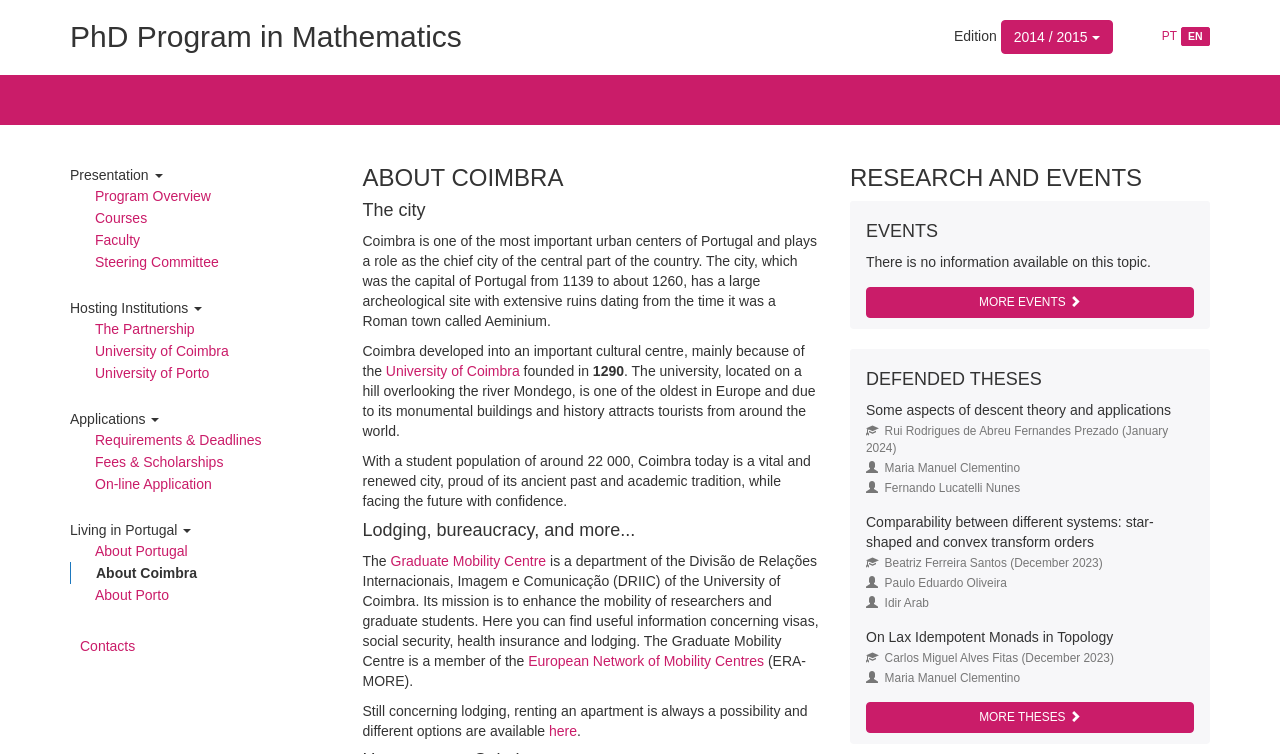Please specify the bounding box coordinates of the clickable region to carry out the following instruction: "Browse 'MORE THESES'". The coordinates should be four float numbers between 0 and 1, in the format [left, top, right, bottom].

[0.677, 0.931, 0.933, 0.972]